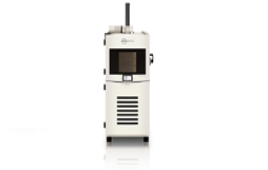Give a thorough caption for the picture.

The image displays a high-tech temperature chamber, designed for various testing applications. This compact unit features a front control panel with a viewing window, allowing users to monitor the internal environment without opening the chamber. Its sleek, white exterior is complemented by strategically placed ventilation grilles for optimal airflow and temperature stability. This type of equipment is essential for conducting precise temperature tests, ensuring that materials and products can endure extreme conditions. Ideal for laboratories and industrial settings, it supports rigorous testing protocols for a range of applications, including material durability assessments and scientific experiments.